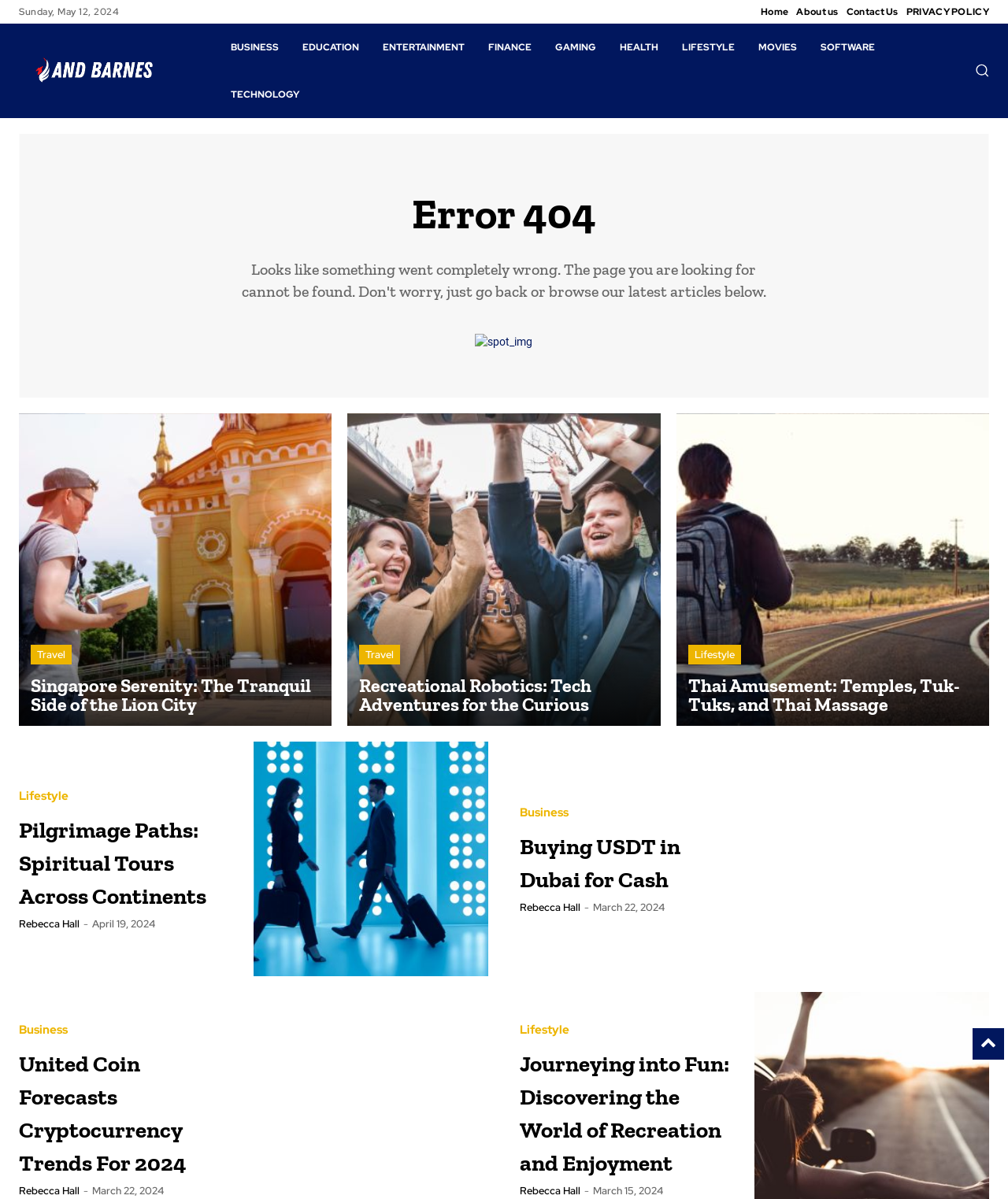Determine the bounding box coordinates of the region to click in order to accomplish the following instruction: "View the international website". Provide the coordinates as four float numbers between 0 and 1, specifically [left, top, right, bottom].

None